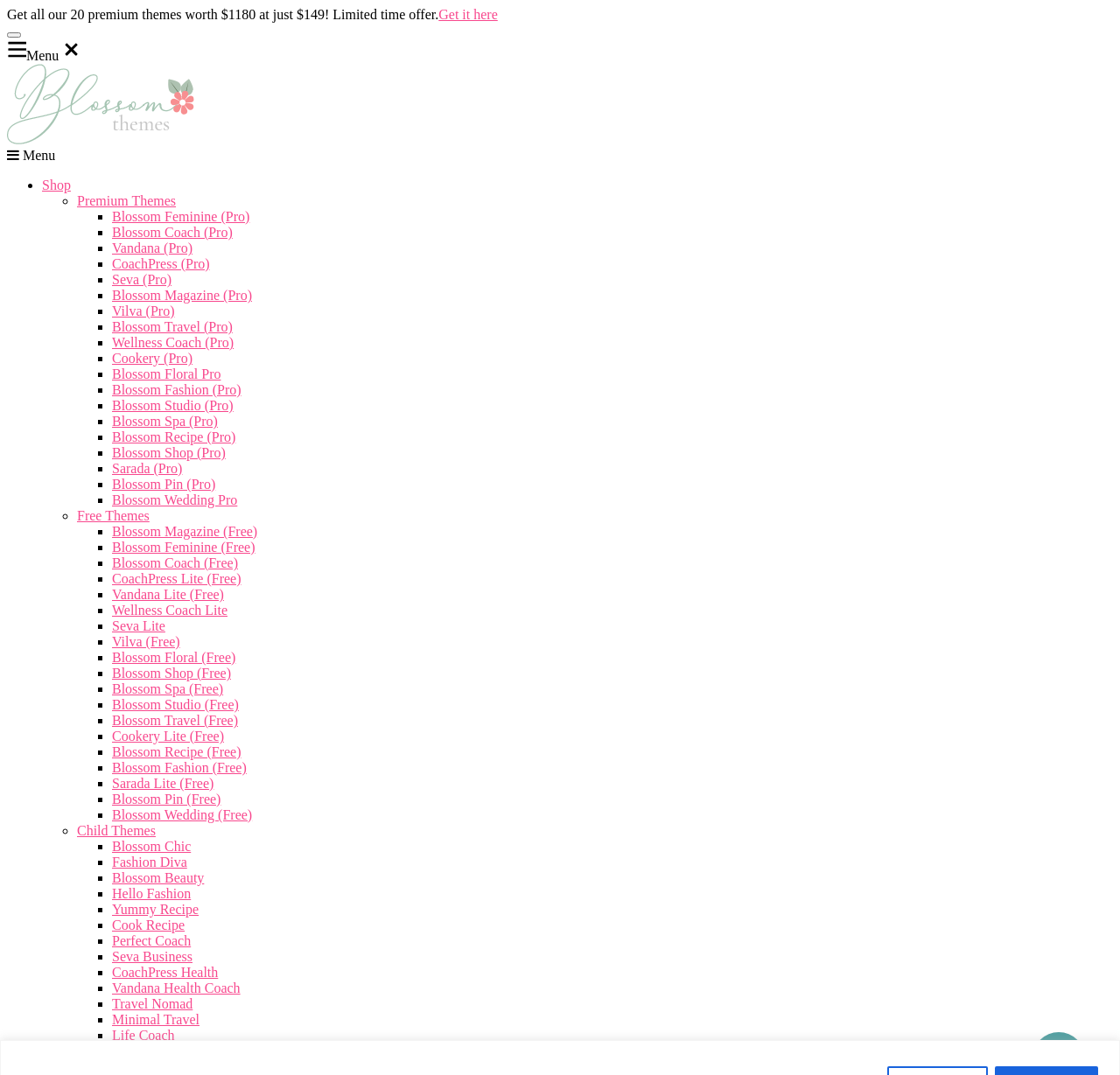Given the description of a UI element: "Shop", identify the bounding box coordinates of the matching element in the webpage screenshot.

[0.038, 0.165, 0.063, 0.179]